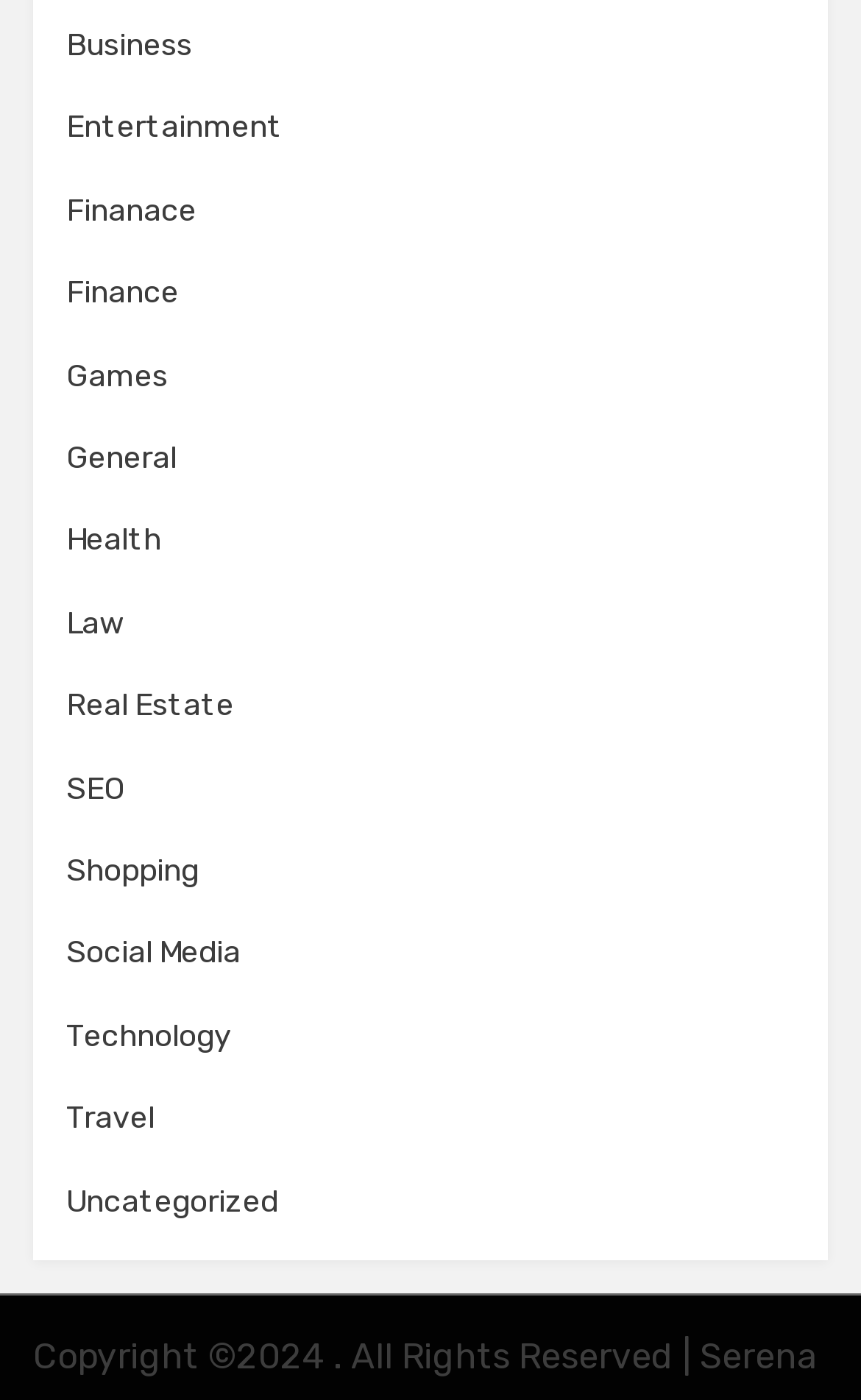Provide a brief response to the question using a single word or phrase: 
What is the first category listed?

Business